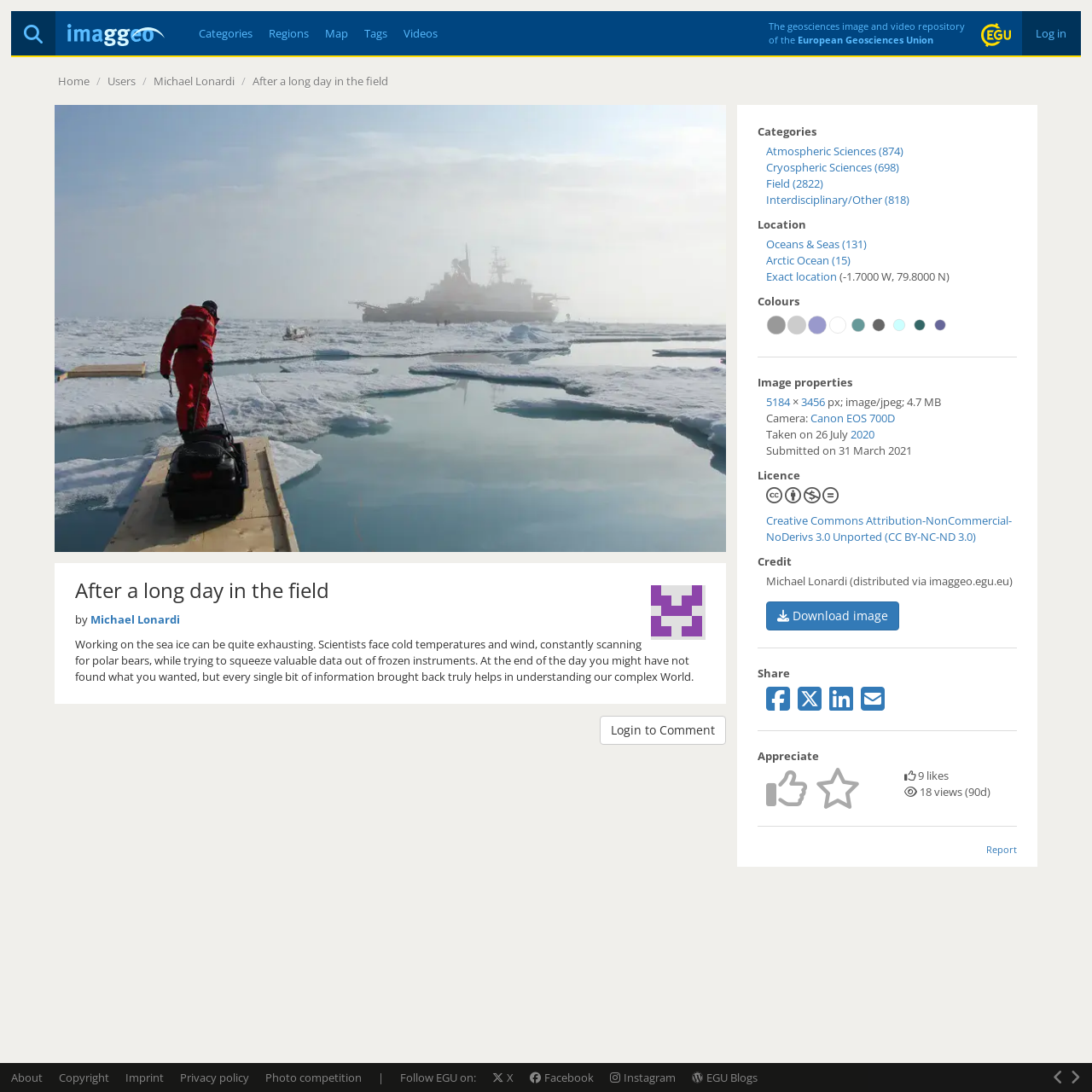What is the size of the image in pixels?
Using the details shown in the screenshot, provide a comprehensive answer to the question.

I found the image size by looking at the 'Image properties' section, which lists '5184' and '3456' as the image dimensions. This suggests that the image is 5184 pixels wide and 3456 pixels tall.